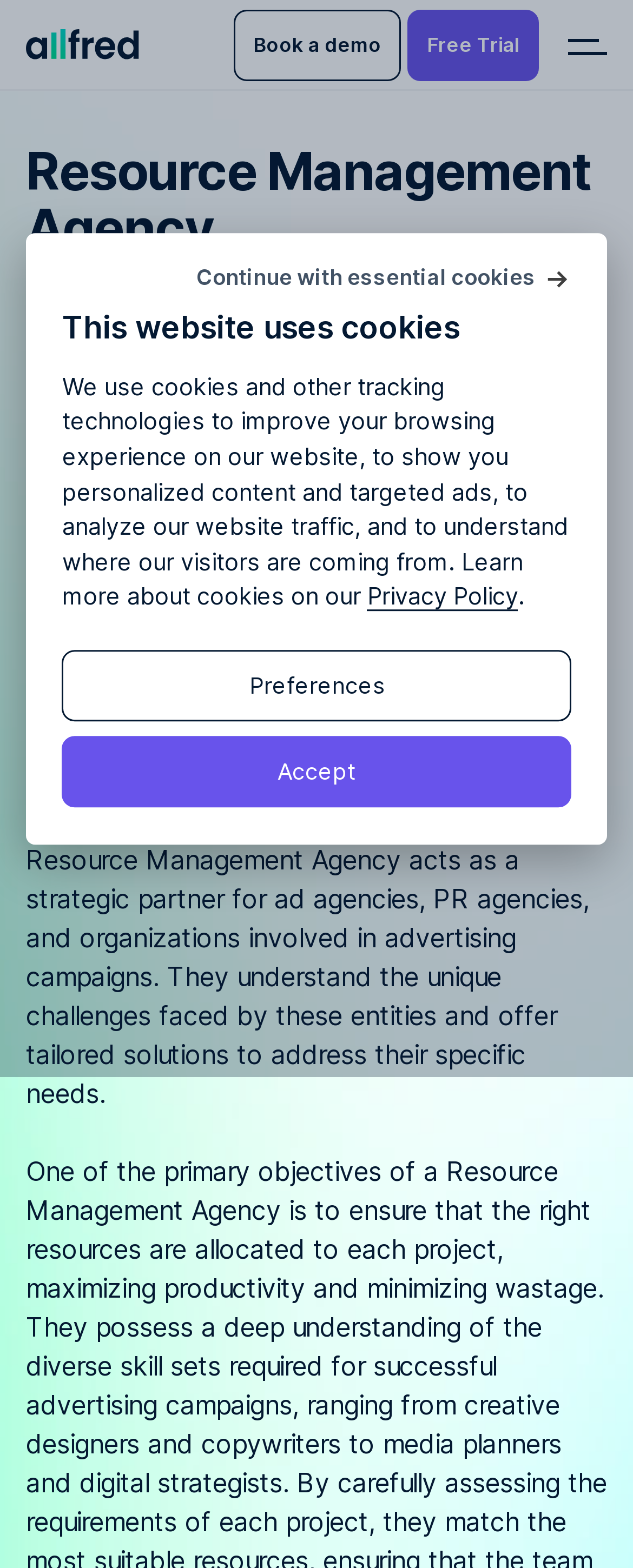Find the coordinates for the bounding box of the element with this description: "Privacy Policy".

[0.58, 0.372, 0.819, 0.39]